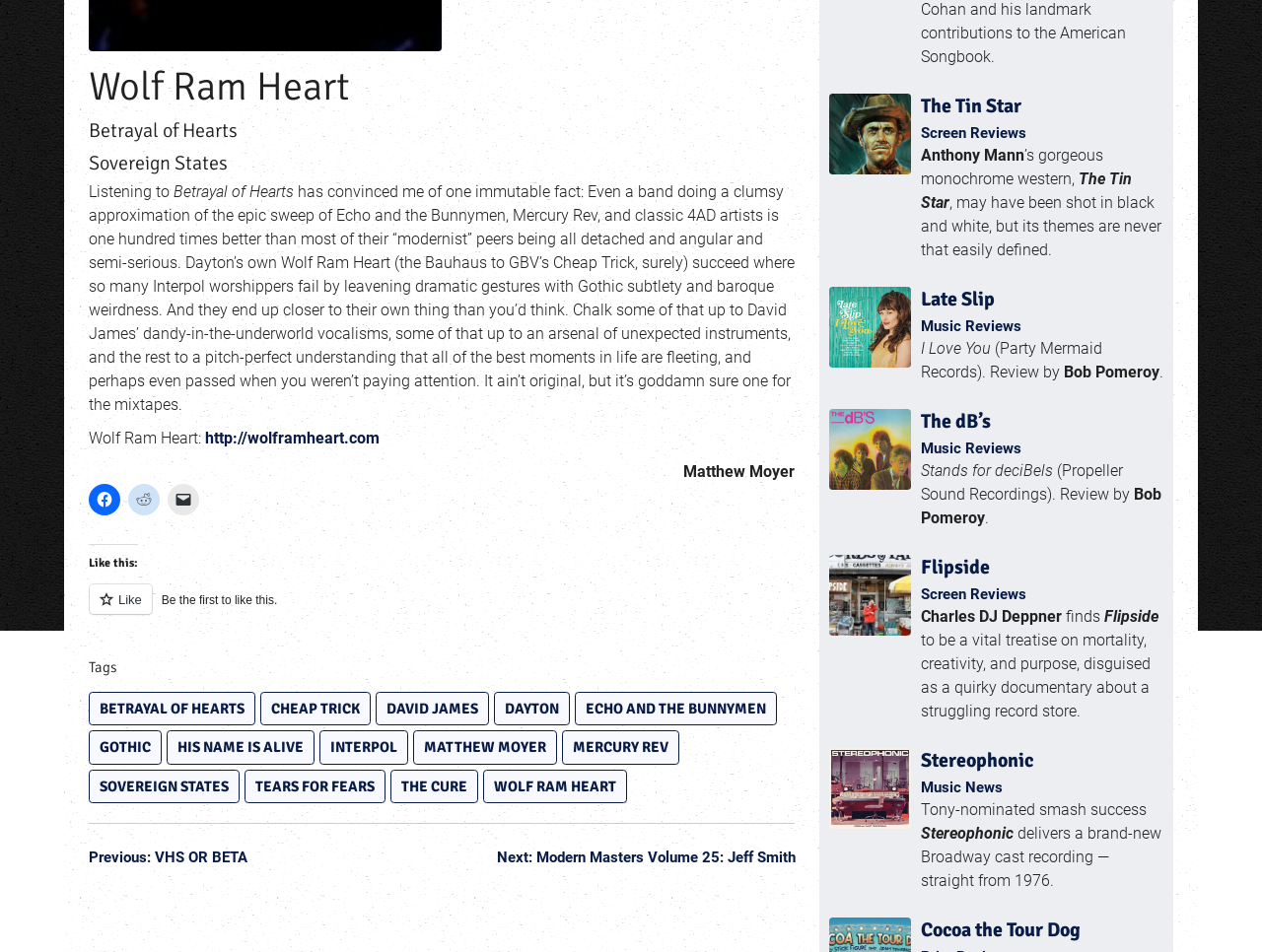Give the bounding box coordinates for the element described as: "Wolf Ram Heart".

[0.383, 0.808, 0.497, 0.844]